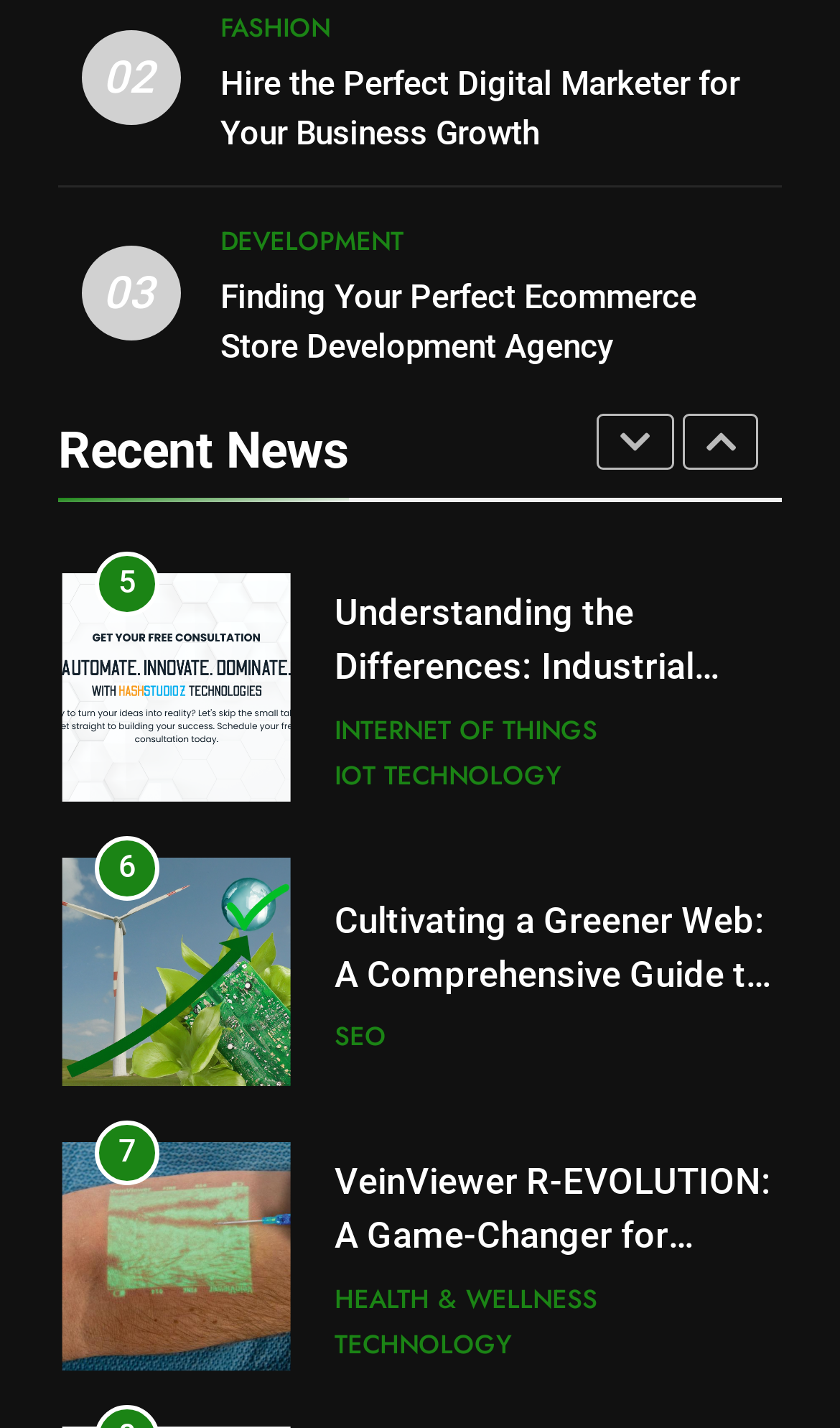Please provide a comprehensive response to the question based on the details in the image: How many articles are there in the Recent News section?

I counted the number of article elements under the 'Recent News' heading, which are 4 in total.